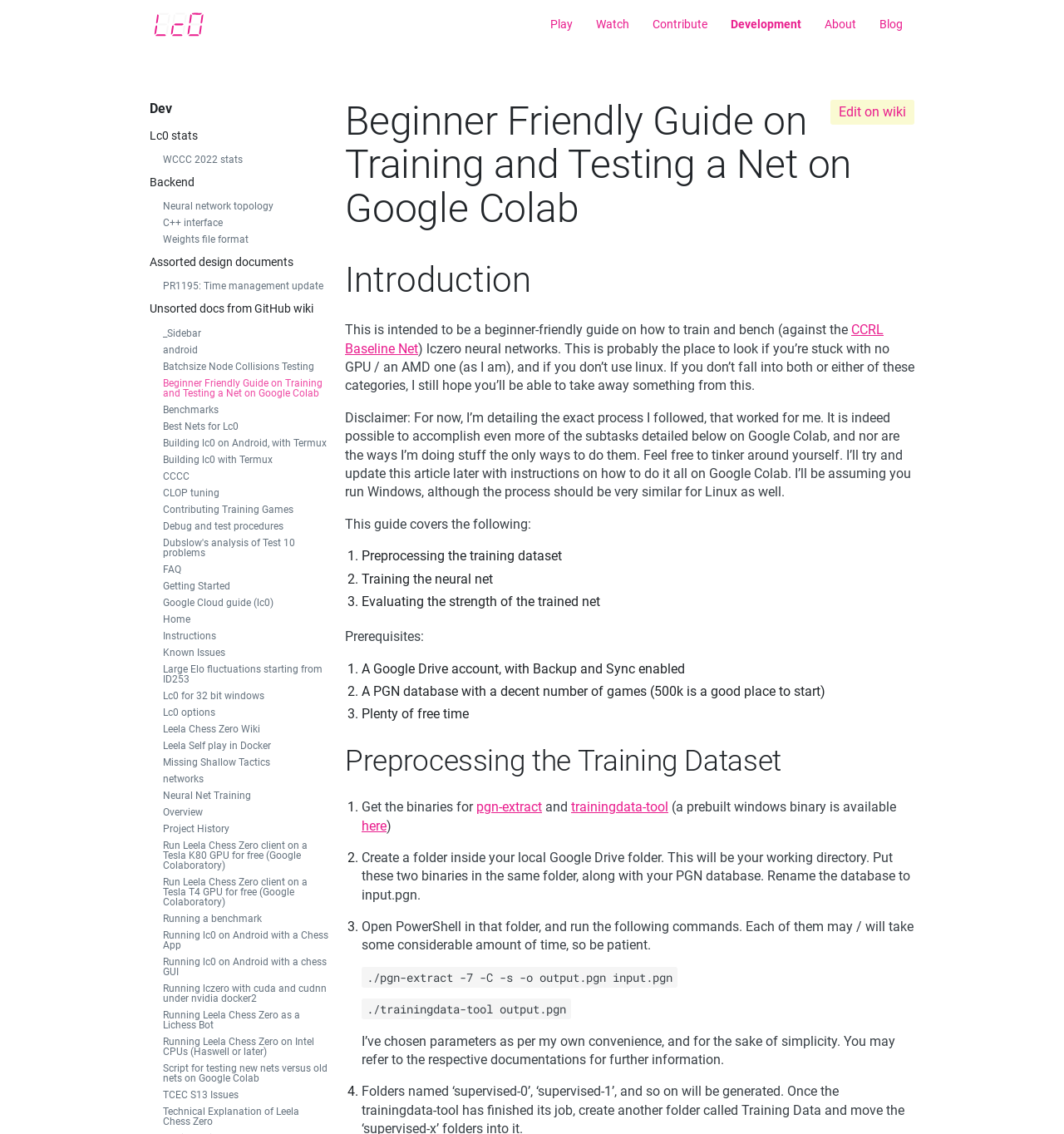Can you show the bounding box coordinates of the region to click on to complete the task described in the instruction: "Click the 'CCRL Baseline Net' link"?

[0.324, 0.284, 0.83, 0.314]